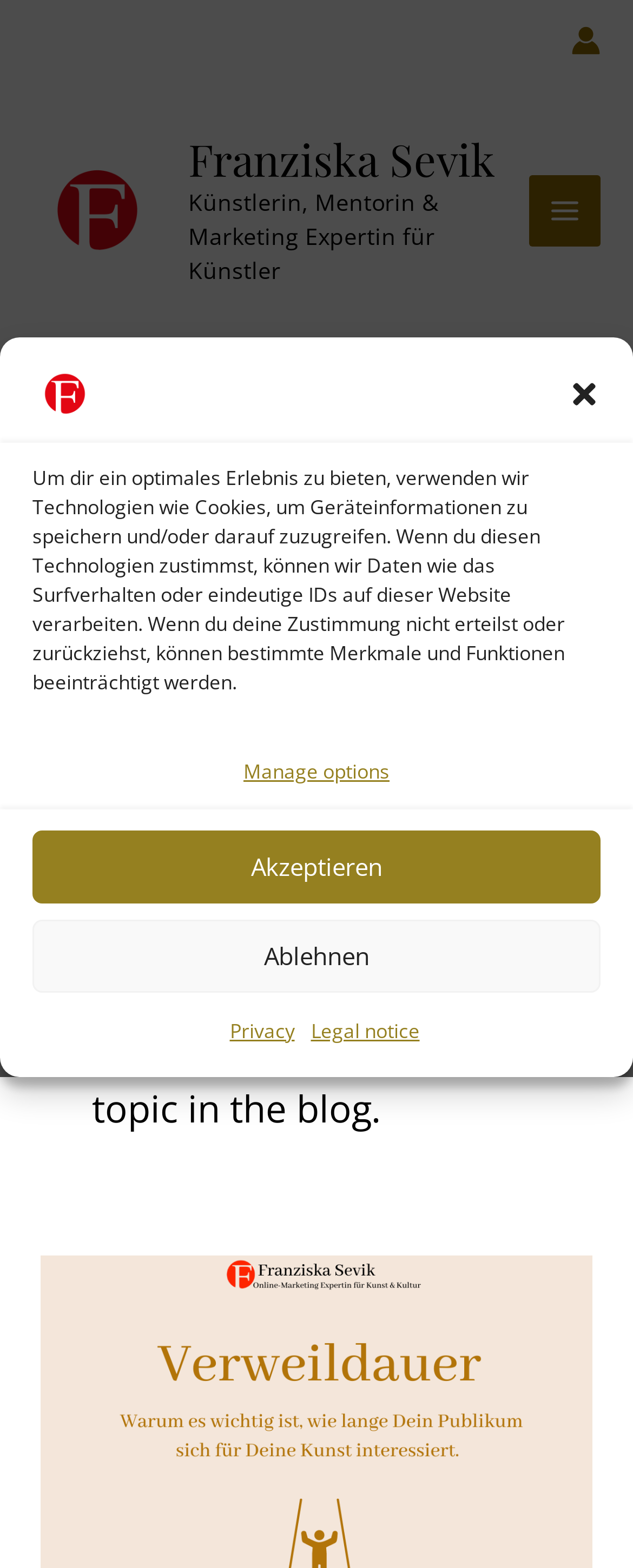Give a detailed explanation of the elements present on the webpage.

This webpage is about SEO (Search Engine Optimization) and is owned by Franziska Sevik, a business mentor and online marketing expert for artists and art entrepreneurs. At the top left corner, there is a link to Franziska Sevik's profile, accompanied by an image of her. Below this, there is a heading that reads "SEO / Search Engine Optimization" and a brief description of SEO, which is followed by a sentence mentioning that the blog contains tips, tricks, and hints on the topic.

On the top right corner, there is an account icon link, represented by an image. Next to it, there is a main menu button. At the bottom of the page, there is a section dedicated to a blog post, with a link to an article titled "Verweildauer - Warum sie wichtig für Deine Kunst ist" (which translates to "Dwell time - Why it's important for your art").

The page also has a prominent dialog box in the center, which is related to cookie consent management. The dialog box contains a description of how the website uses technologies like cookies to store and access device information, and how this can affect certain features and functions if consent is not given. There are buttons to accept or decline, as well as links to manage options, privacy, and legal notice.